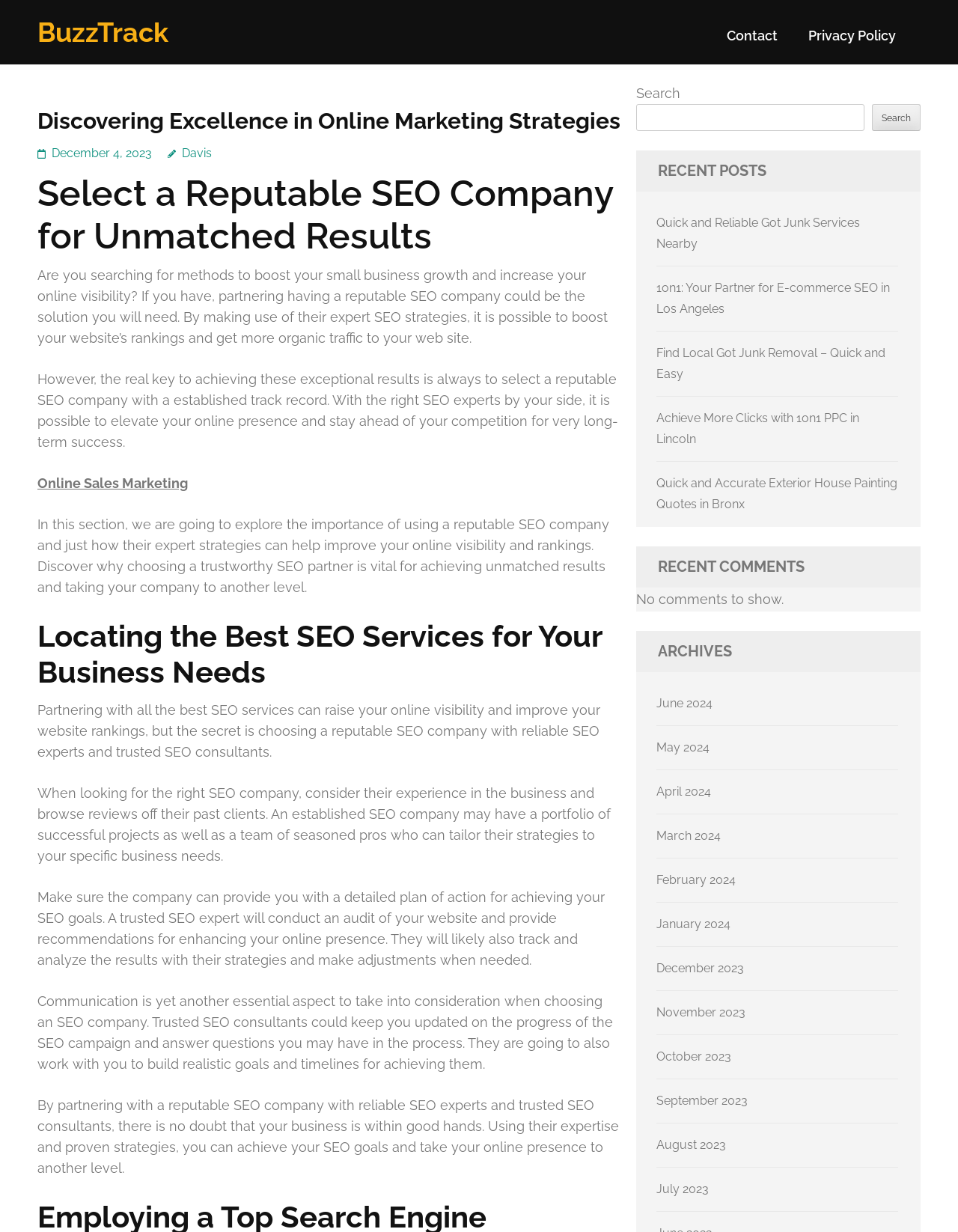Determine the bounding box coordinates of the clickable region to follow the instruction: "Search for something".

[0.664, 0.067, 0.961, 0.106]